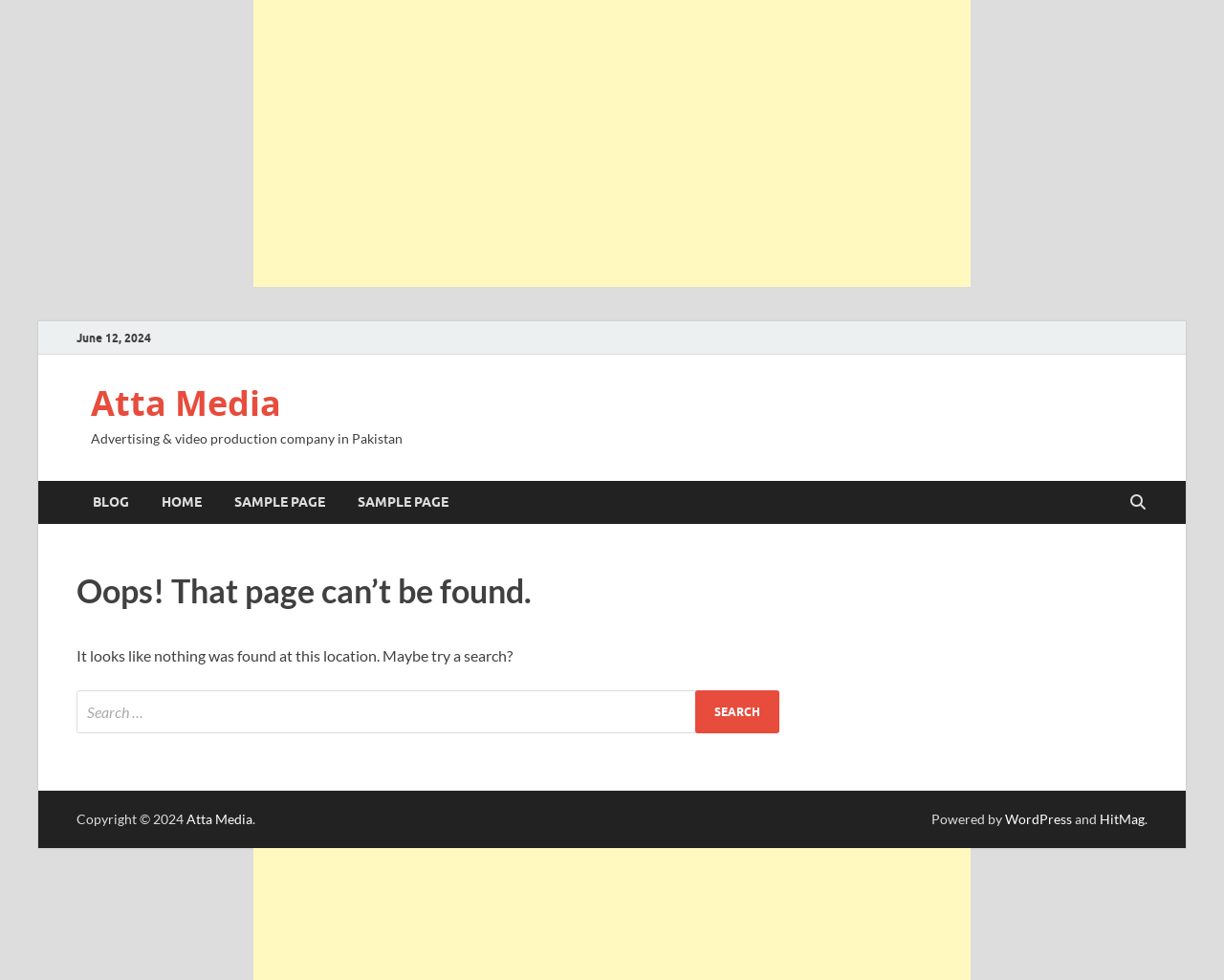Please locate the bounding box coordinates of the element's region that needs to be clicked to follow the instruction: "View sample page". The bounding box coordinates should be provided as four float numbers between 0 and 1, i.e., [left, top, right, bottom].

[0.178, 0.491, 0.279, 0.534]